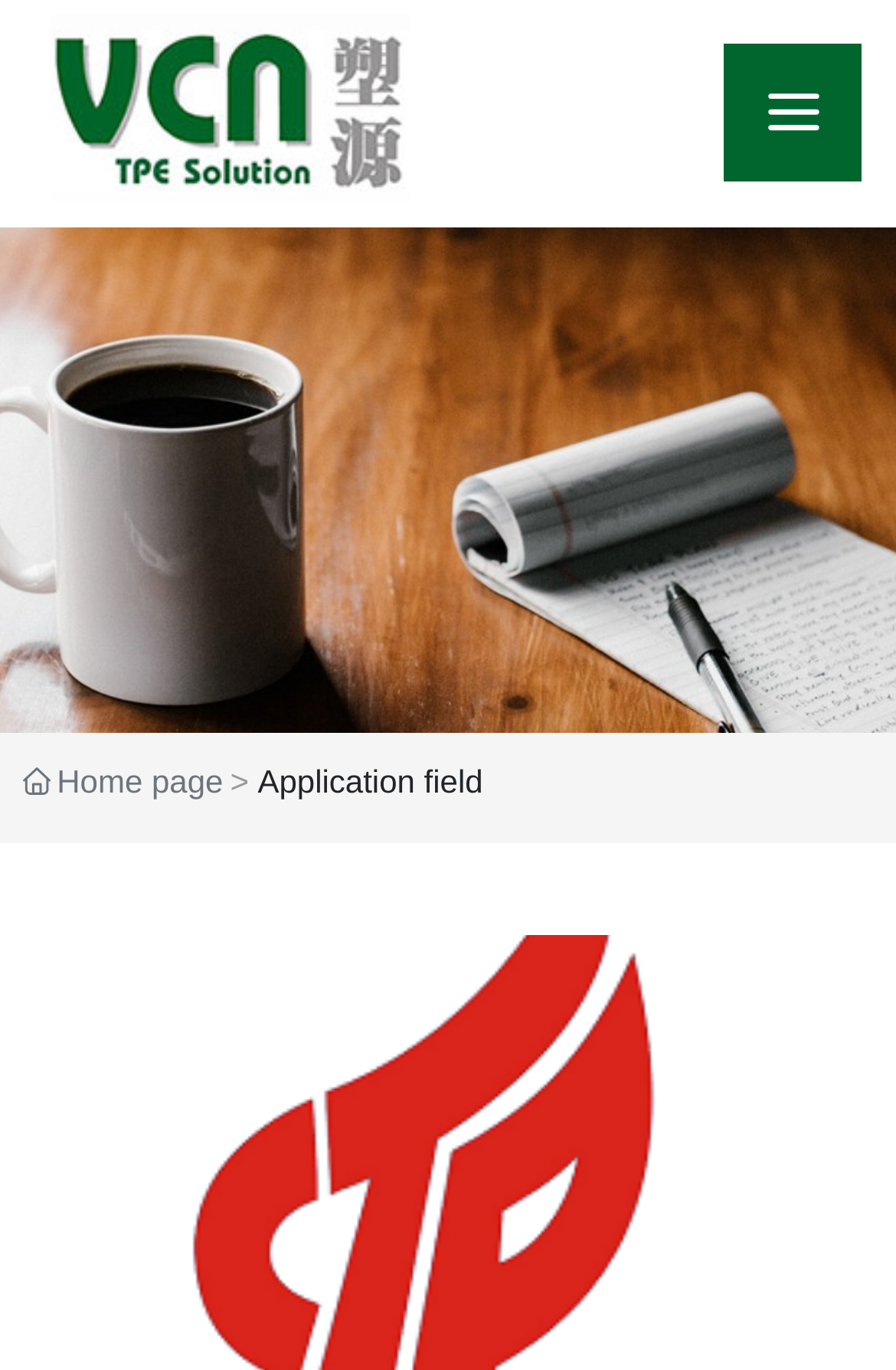Provide a thorough description of this webpage.

The webpage appears to be a company profile or product information page for Shenzhen VCN Industries Ltd, a professional research and development, production, and sales company specializing in thermoplastic elastomer TPE/TPR.

At the top-left corner, there is a logo image with a corresponding link. Below the logo, there is a large image that spans the entire width of the page, taking up about a third of the page's height.

On the top-right side, there is a smaller image. Below this image, there is a link to the "Home page" with a small icon to its left.

The main content of the page is headed by a static text "Application field" located in the middle of the page. Below this heading, there is a link to an article or news titled "Plastic source won the first batch of high-tech enterprises in Shenzhen in 2016", which suggests that the company has achieved some recognition or award in the industry.

Overall, the page has a simple layout with a focus on the company's profile and achievements, with a few images and links to relevant pages or articles.